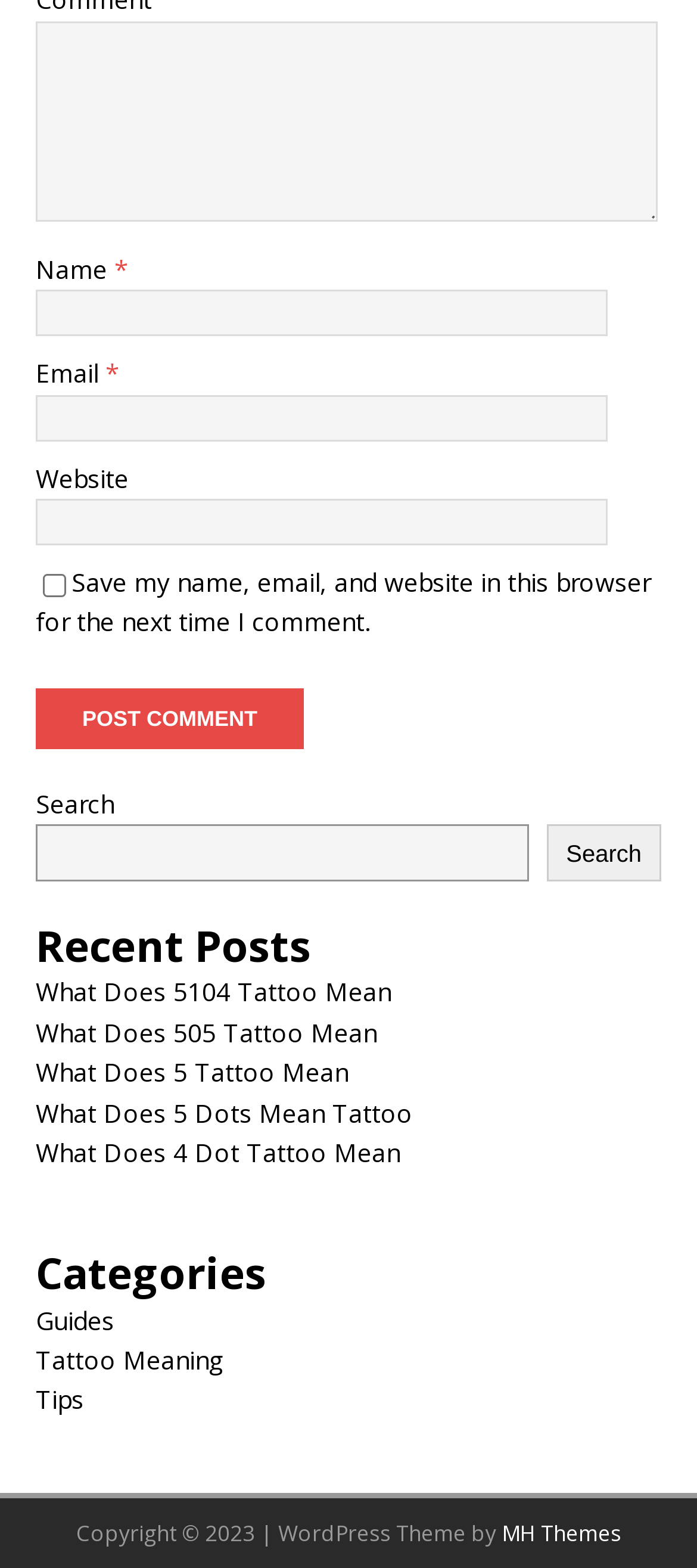Identify the bounding box coordinates for the region to click in order to carry out this instruction: "Search for something". Provide the coordinates using four float numbers between 0 and 1, formatted as [left, top, right, bottom].

[0.051, 0.526, 0.758, 0.562]